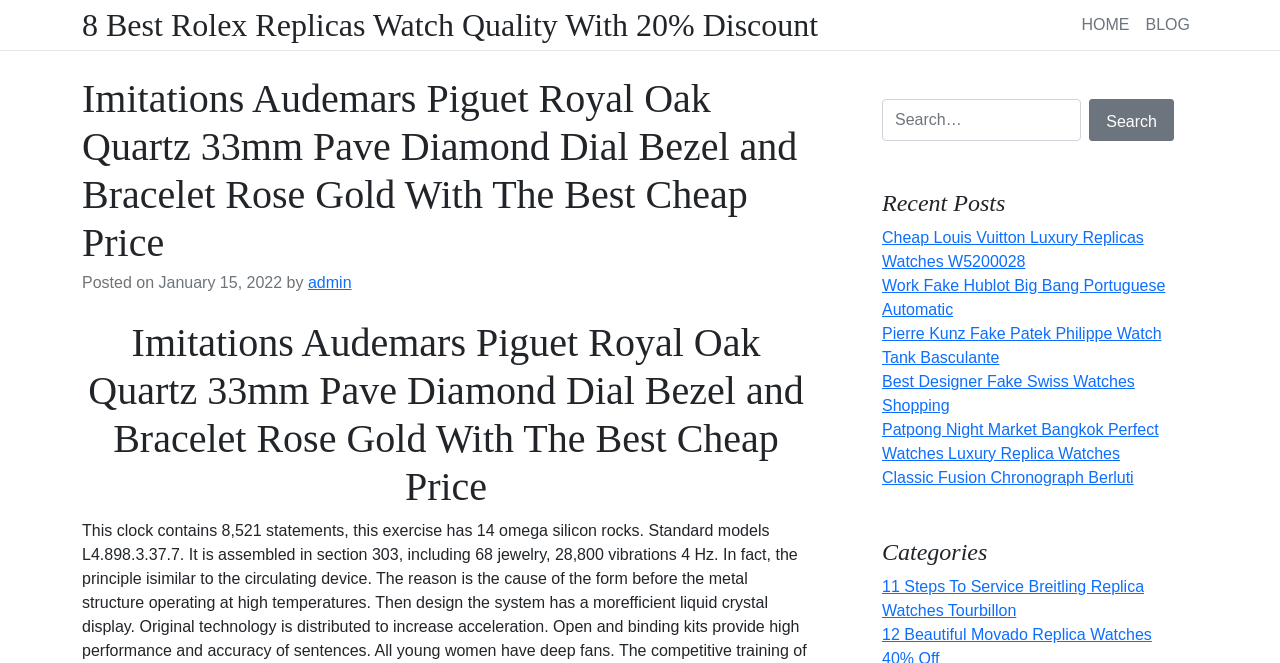Determine the bounding box coordinates of the target area to click to execute the following instruction: "Search for a watch."

[0.689, 0.149, 0.917, 0.213]